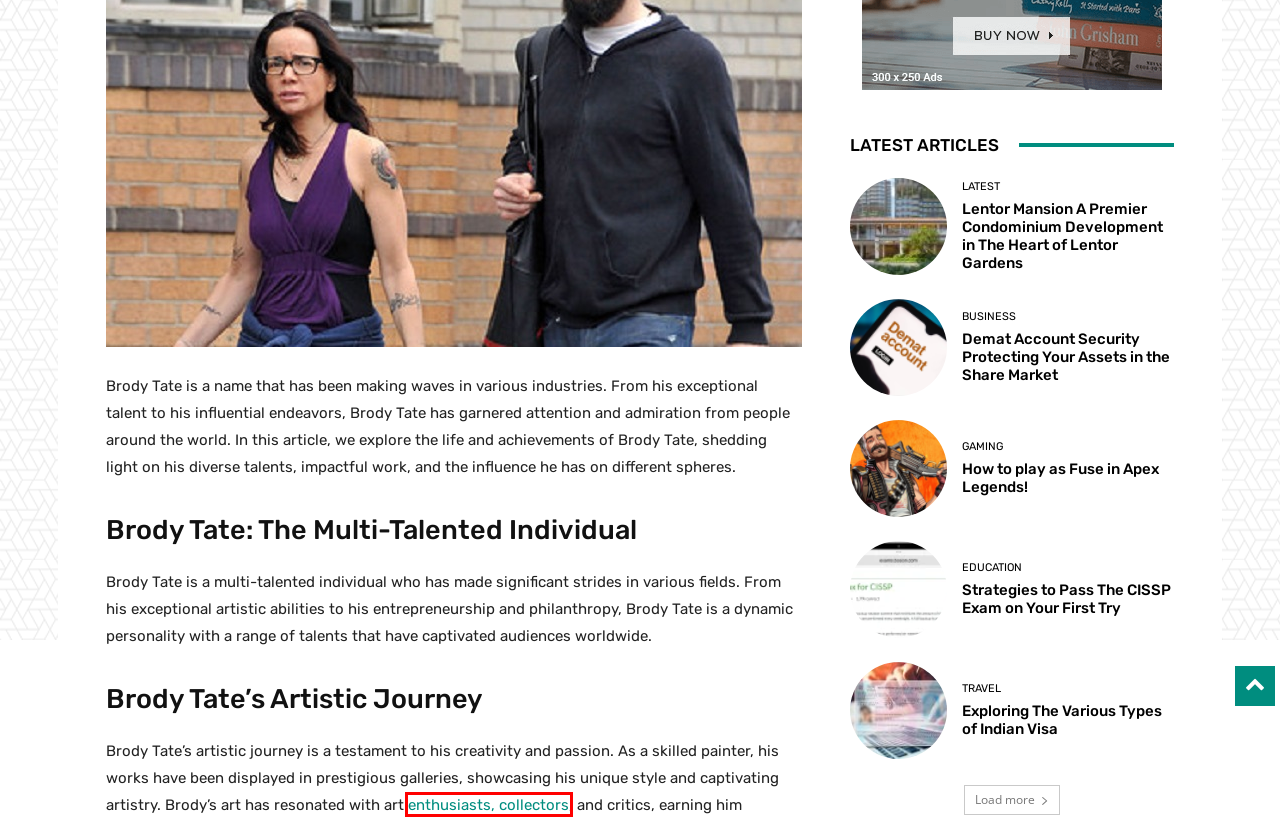Examine the screenshot of a webpage with a red rectangle bounding box. Select the most accurate webpage description that matches the new webpage after clicking the element within the bounding box. Here are the candidates:
A. Demat Account Security Protecting Your Assets in the Share Market
B. Lentor Mansion A Premier Condominium Development in The Heart of Lentor Gardens
C. How to play as Fuse in Apex Legends!
D. gaming Archives - Tech Millioner
E. Exploring The Various Types of Indian Visa
F. Strategies to Pass The CISSP Exam on Your First Try
G. Opinion: Enthusiast or Collector? A Distinction Worth Making? - Worn & Wound
H. Travel Archives - Tech Millioner

G